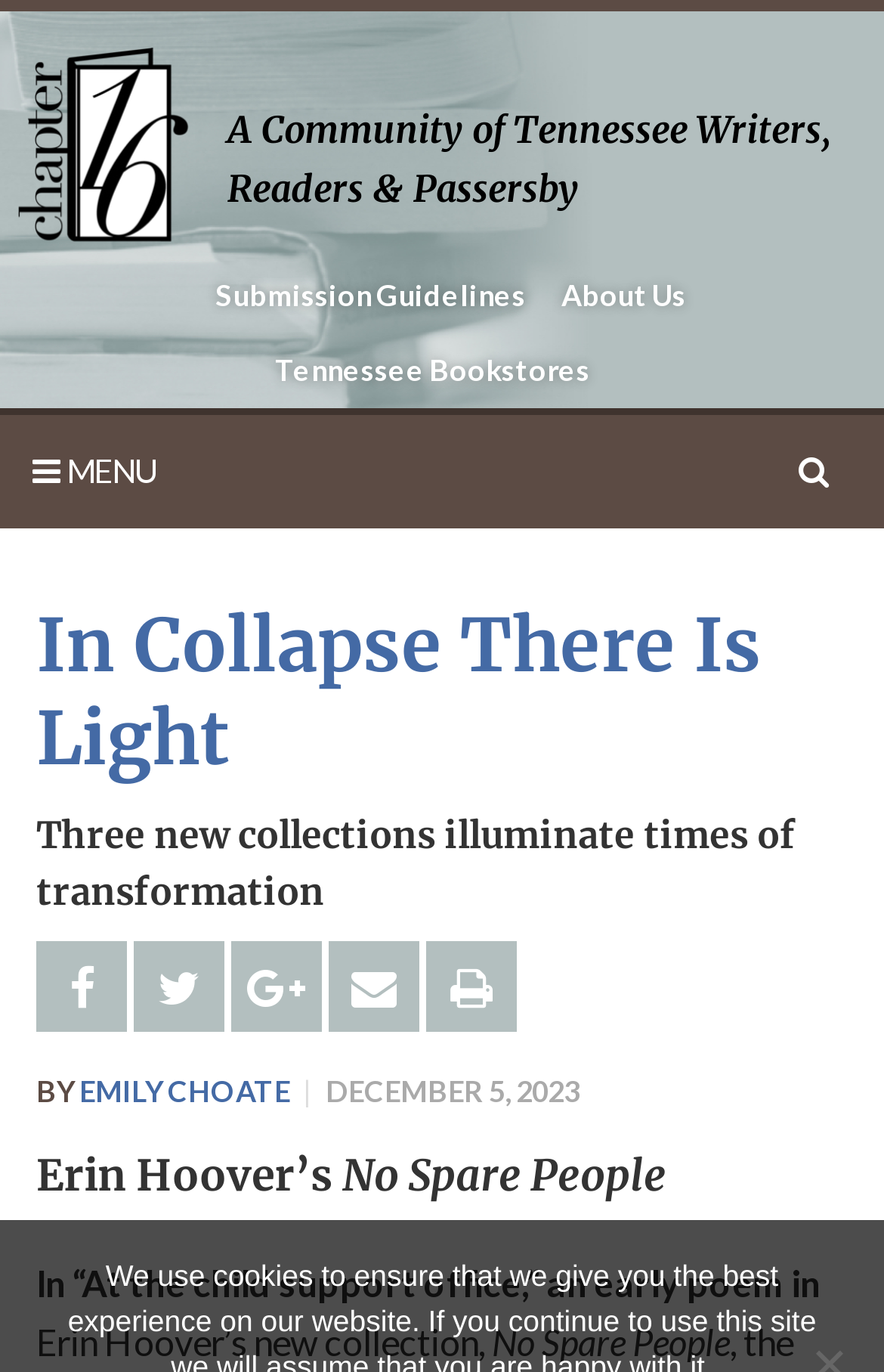Determine the bounding box coordinates of the clickable element to achieve the following action: 'Visit the 'Submission Guidelines' page'. Provide the coordinates as four float values between 0 and 1, formatted as [left, top, right, bottom].

[0.227, 0.187, 0.611, 0.242]